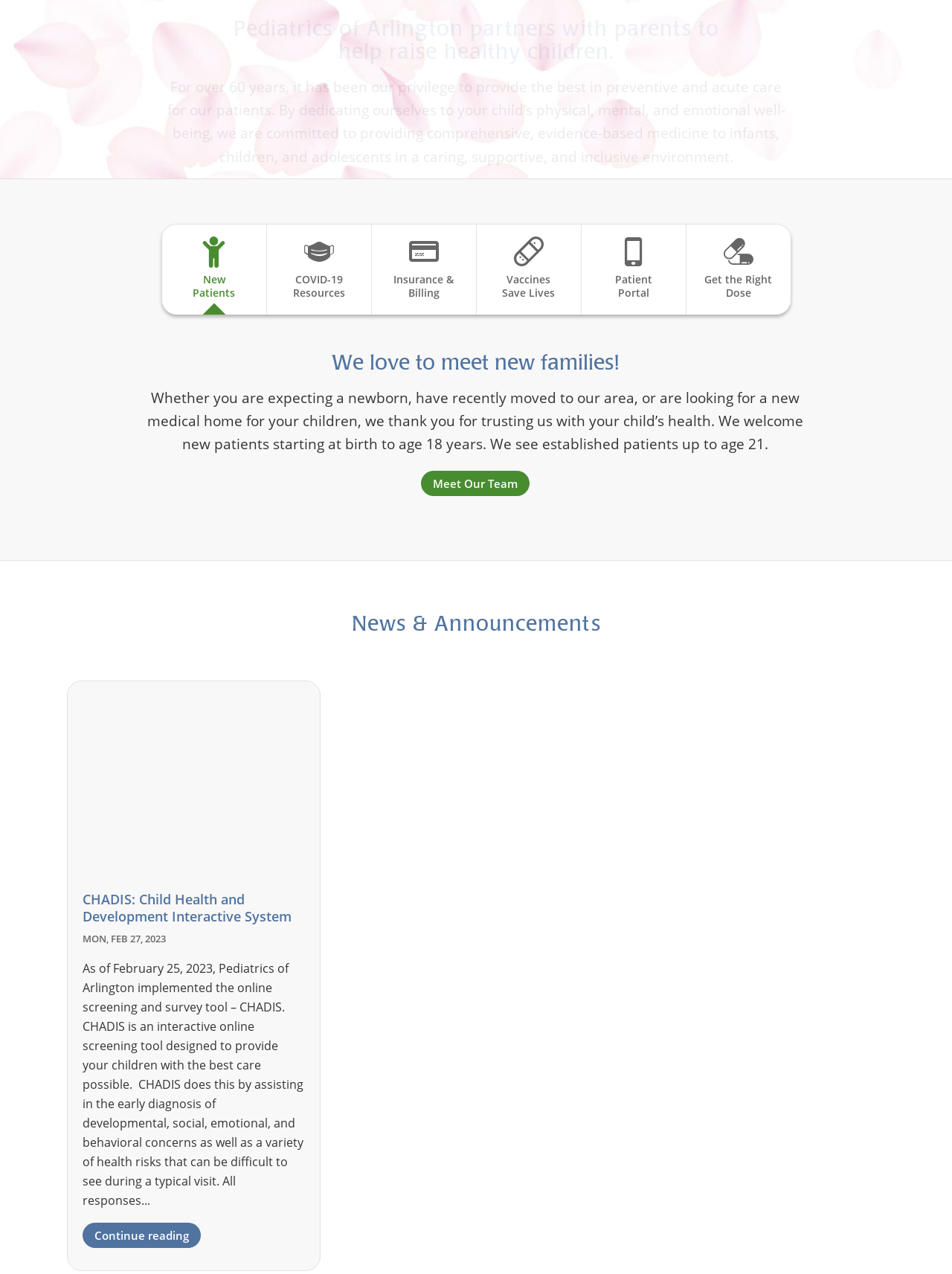What can be done on the patient portal?
Craft a detailed and extensive response to the question.

The webpage does not provide specific information on what can be done on the patient portal, but it is mentioned as one of the tabs in the tablist.